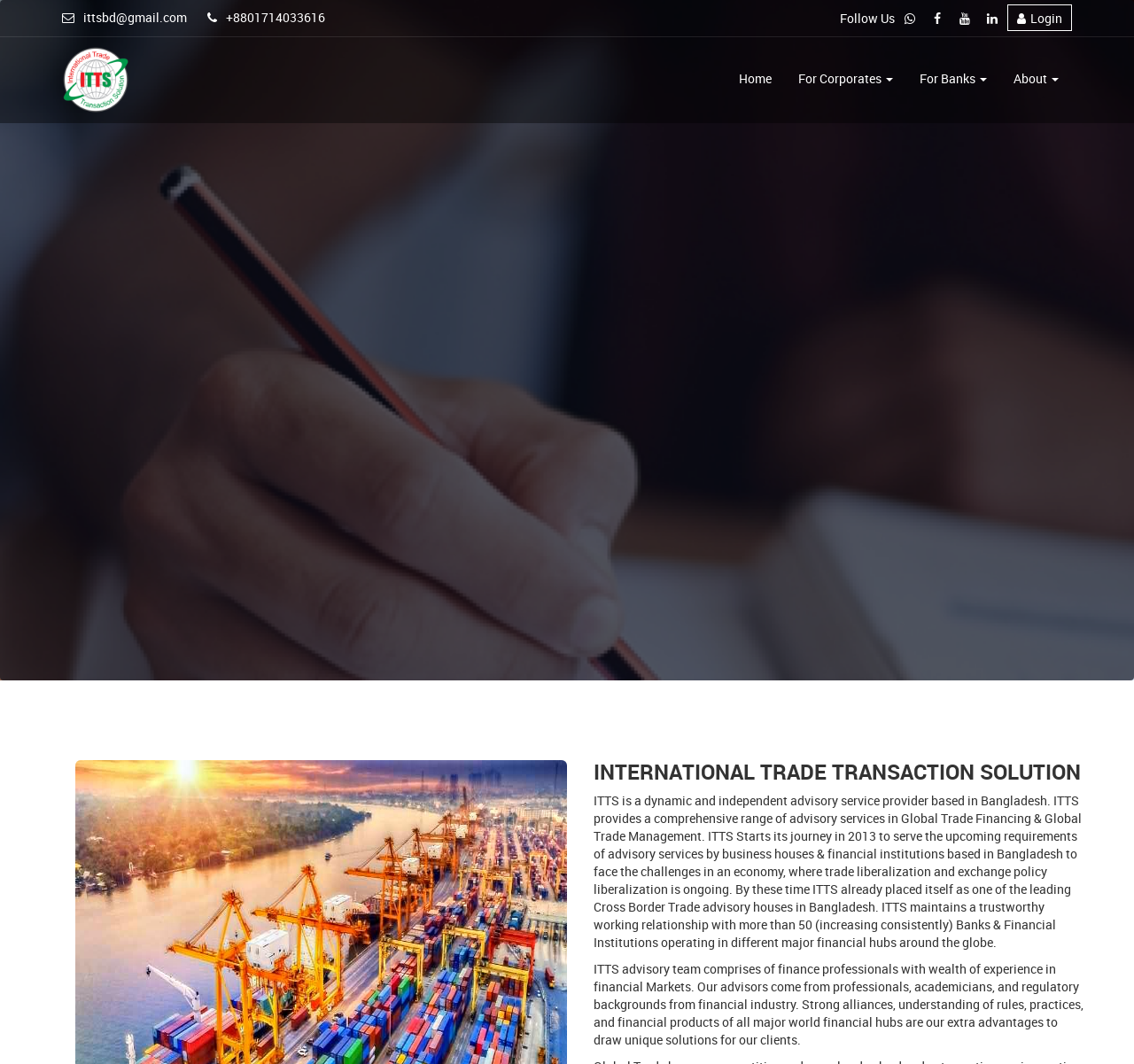Highlight the bounding box of the UI element that corresponds to this description: "Home".

[0.64, 0.035, 0.692, 0.116]